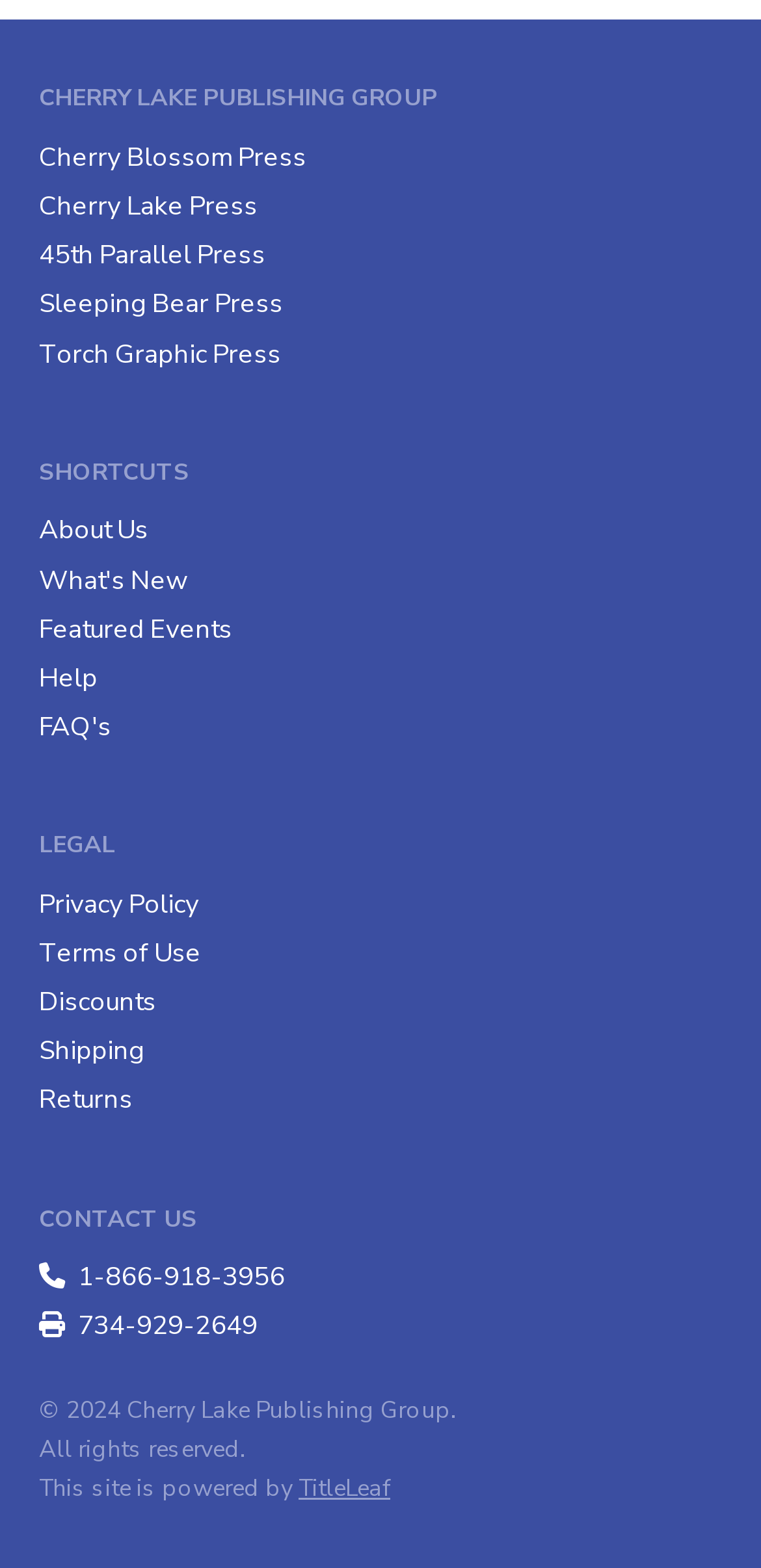Please identify the bounding box coordinates of the area I need to click to accomplish the following instruction: "call 1-866-918-3956".

[0.051, 0.802, 0.375, 0.826]